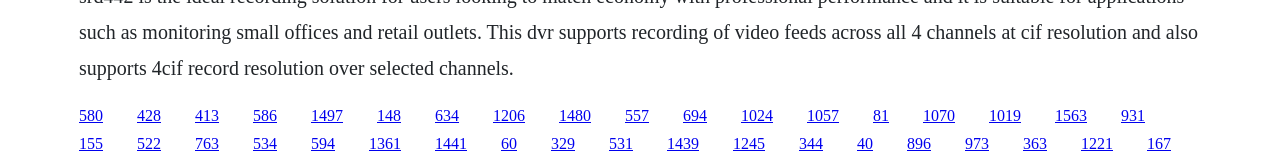Identify the coordinates of the bounding box for the element that must be clicked to accomplish the instruction: "visit the page of link 148".

[0.295, 0.638, 0.313, 0.74]